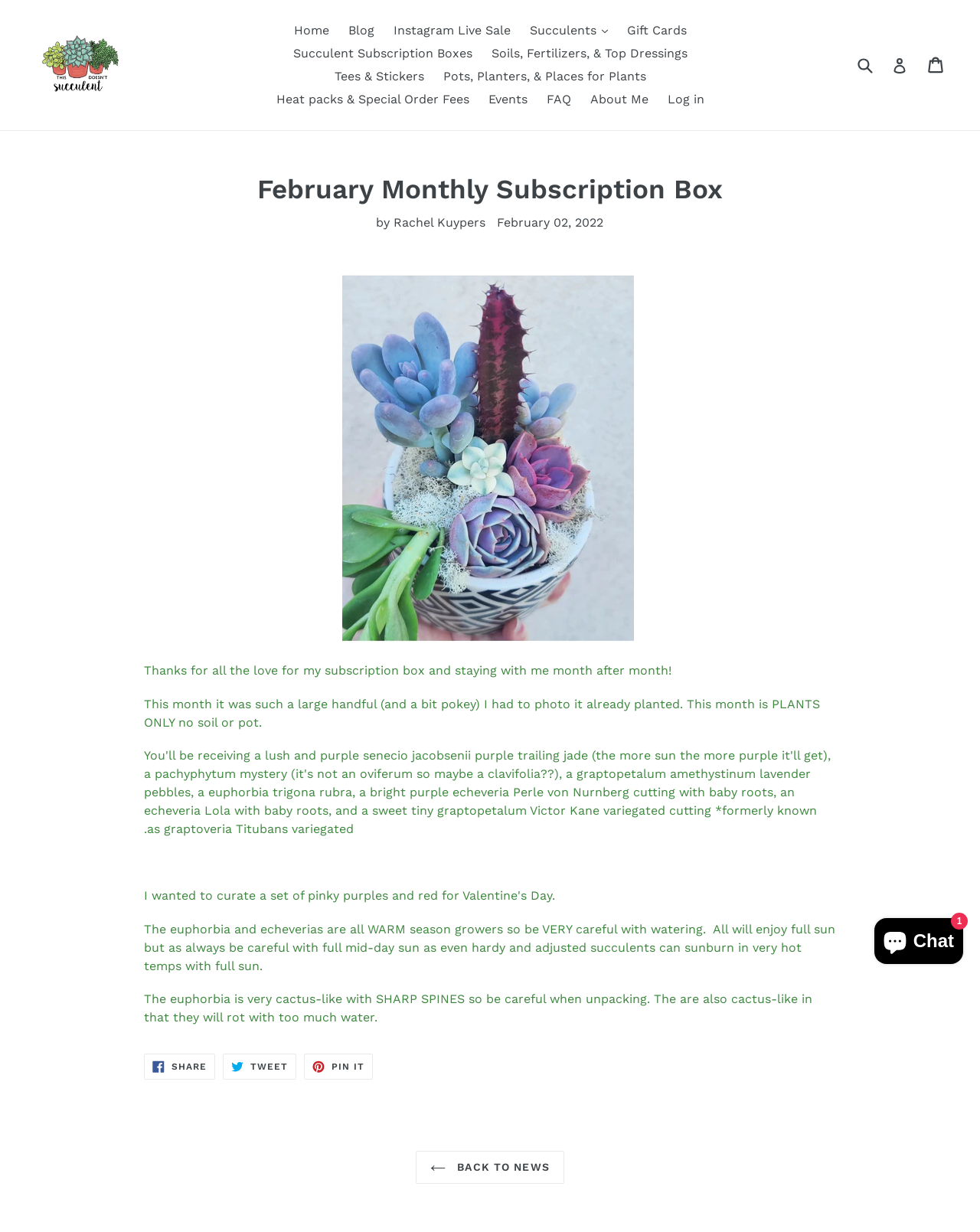What can be done with the article?
Based on the image, answer the question in a detailed manner.

The webpage provides links to share the article on social media platforms such as Facebook, Twitter, and Pinterest. This suggests that the article is intended to be shared and discussed on these platforms.